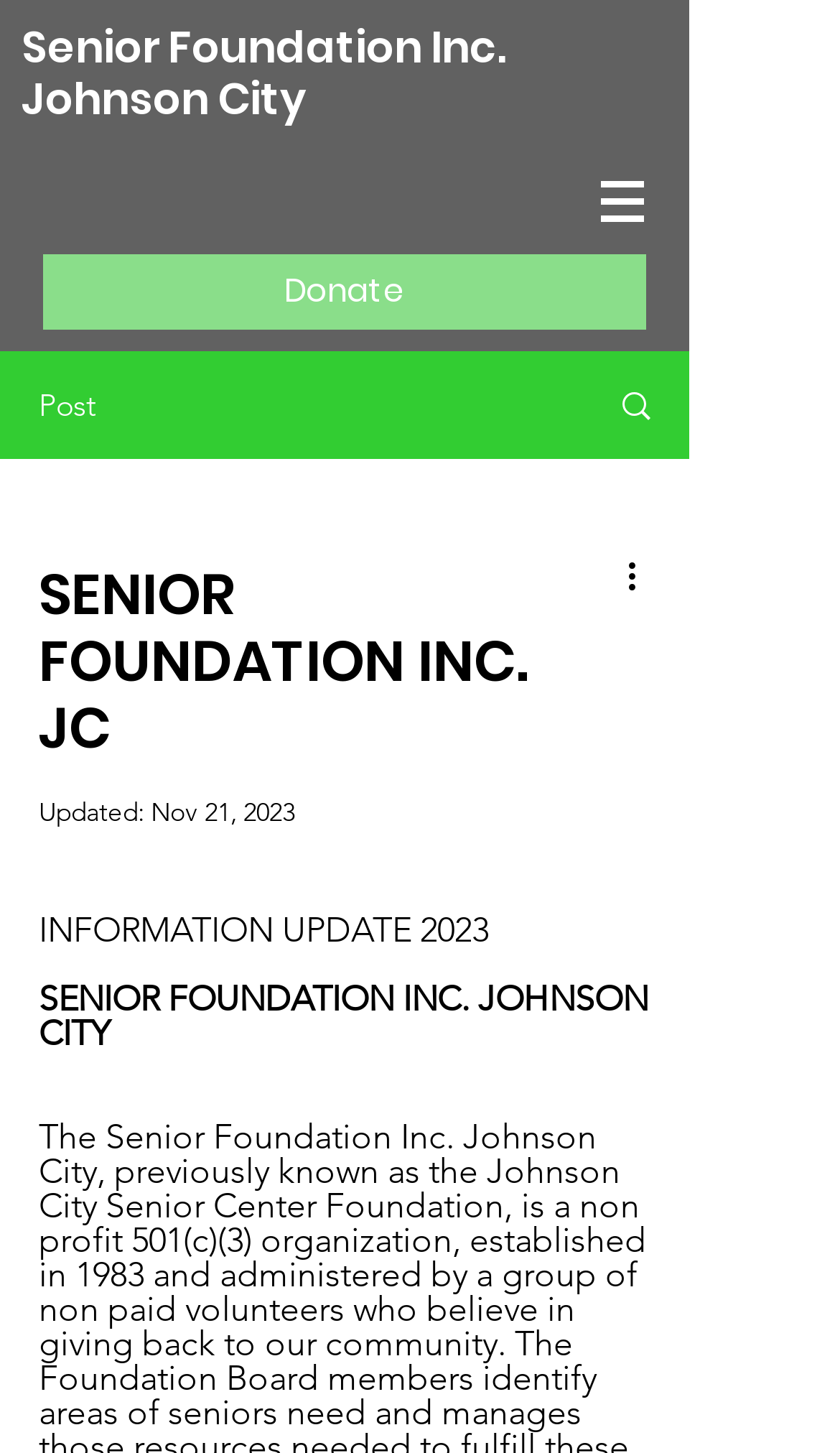Please find and generate the text of the main heading on the webpage.

Senior Foundation Inc.
Johnson City